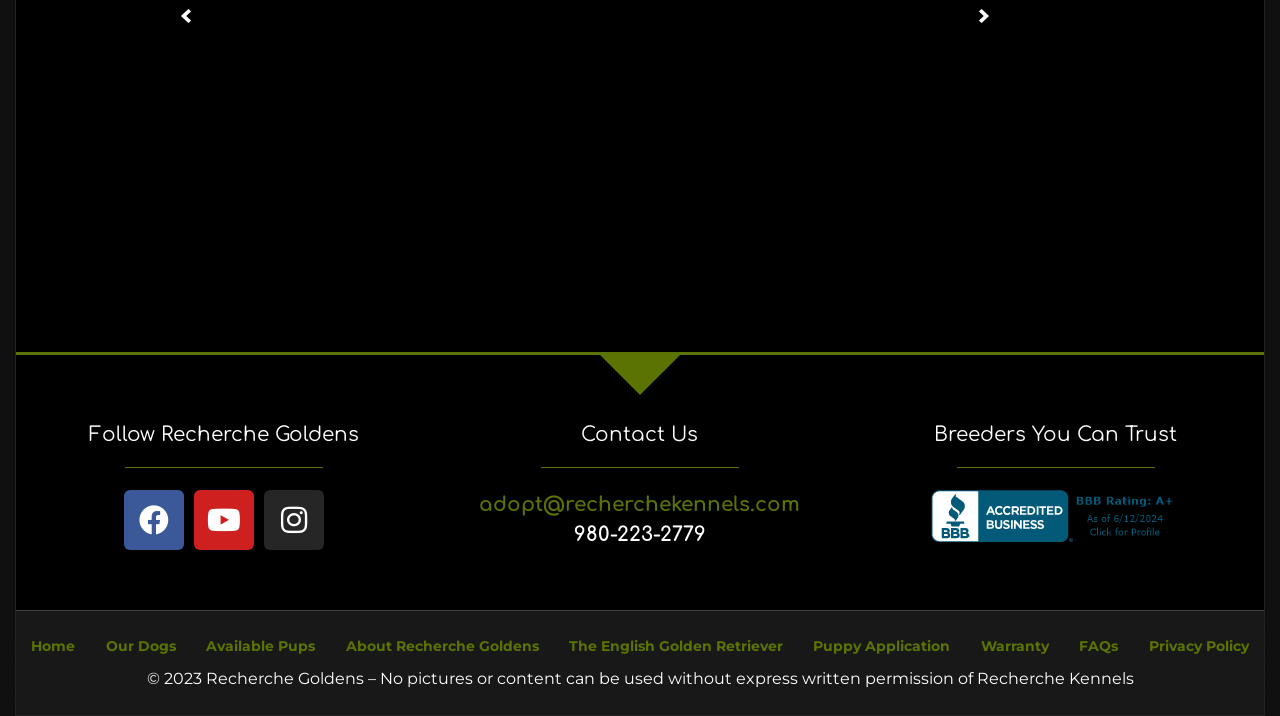Please determine the bounding box coordinates of the element's region to click for the following instruction: "Click the 'previous' button".

[0.133, 0.0, 0.158, 0.045]